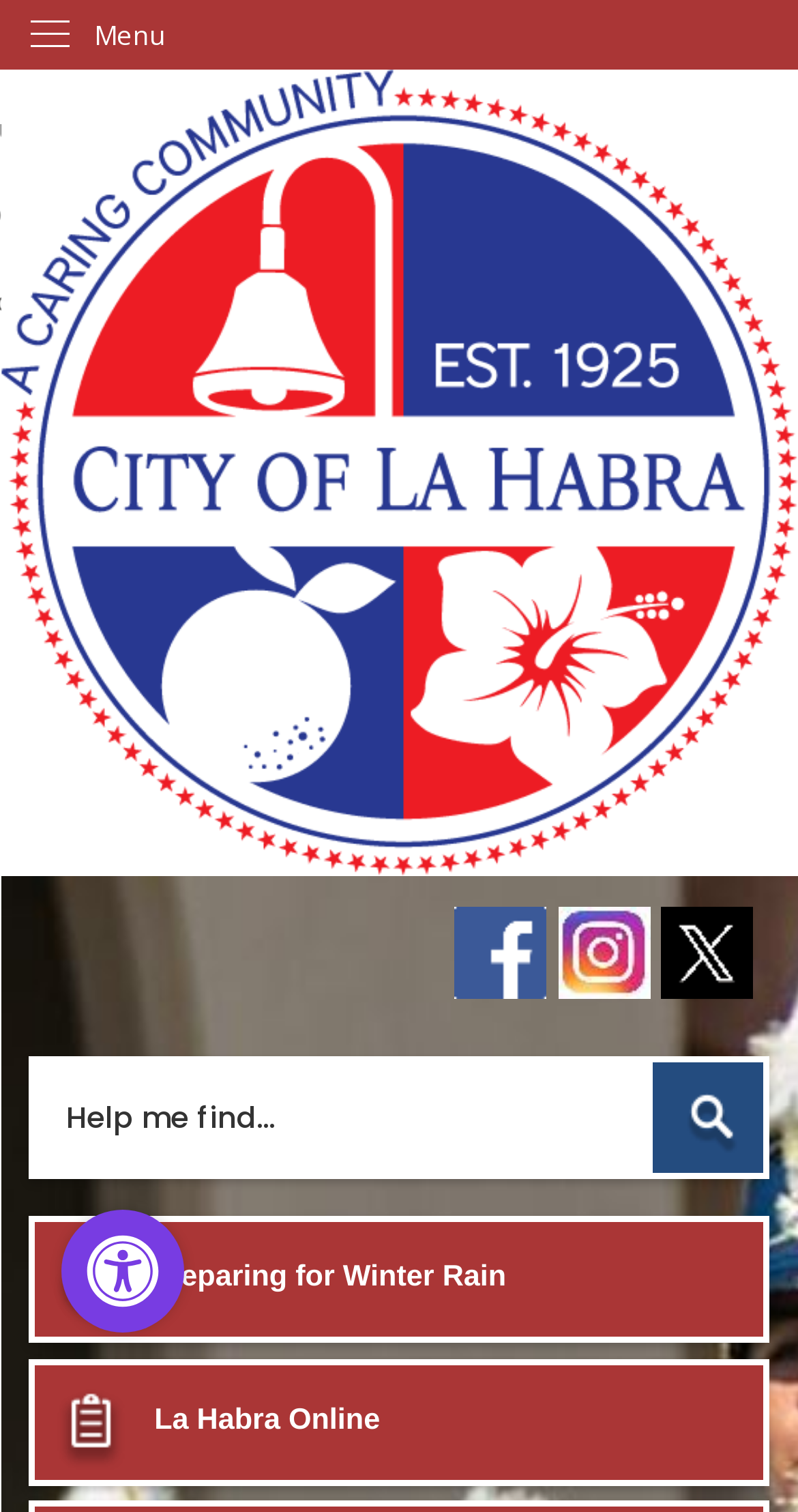Identify the bounding box coordinates for the element that needs to be clicked to fulfill this instruction: "Click the Skip to Main Content link". Provide the coordinates in the format of four float numbers between 0 and 1: [left, top, right, bottom].

[0.0, 0.0, 0.042, 0.022]